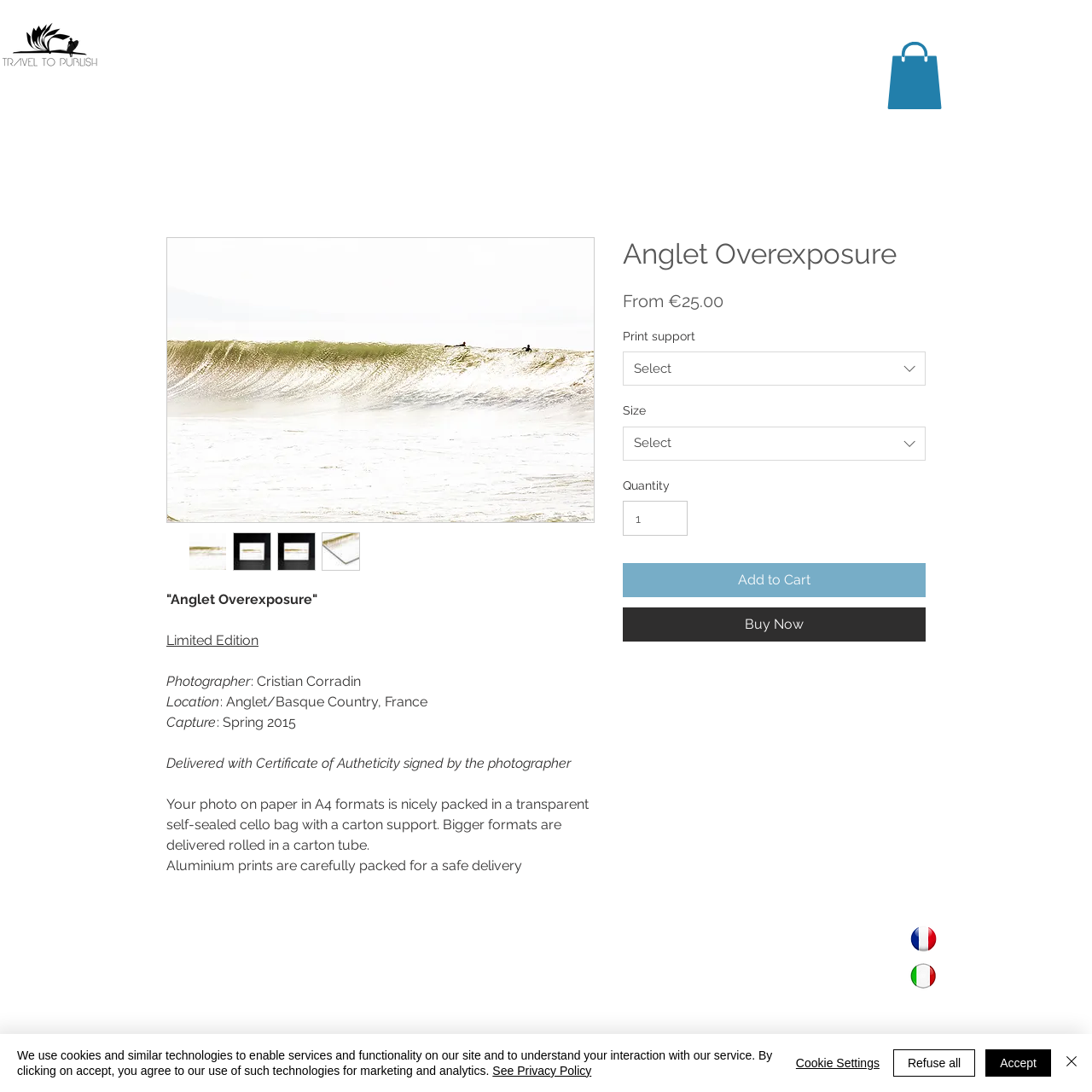Identify the bounding box coordinates of the section to be clicked to complete the task described by the following instruction: "View thumbnail". The coordinates should be four float numbers between 0 and 1, formatted as [left, top, right, bottom].

[0.173, 0.488, 0.208, 0.523]